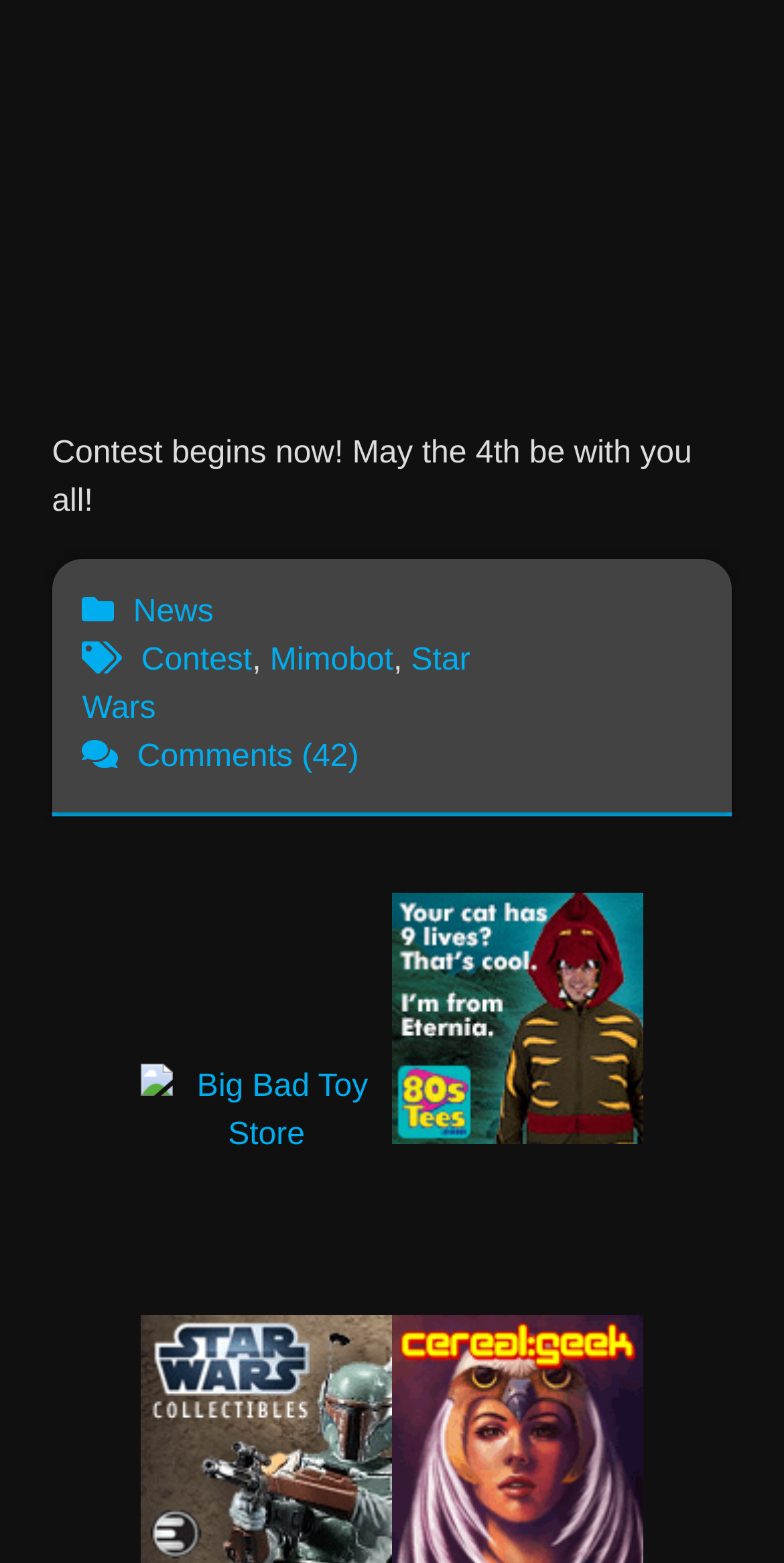Determine the bounding box coordinates for the region that must be clicked to execute the following instruction: "Click on News".

[0.17, 0.38, 0.272, 0.402]